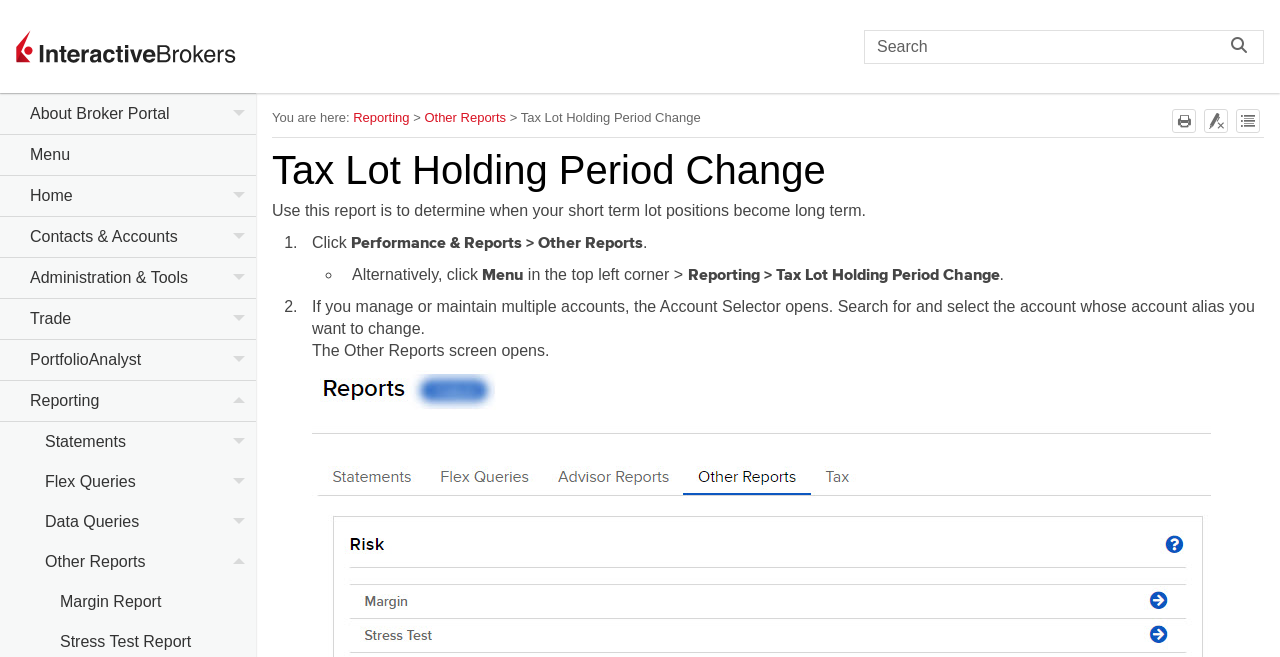Determine the bounding box coordinates of the area to click in order to meet this instruction: "Click on Trade".

[0.0, 0.455, 0.2, 0.518]